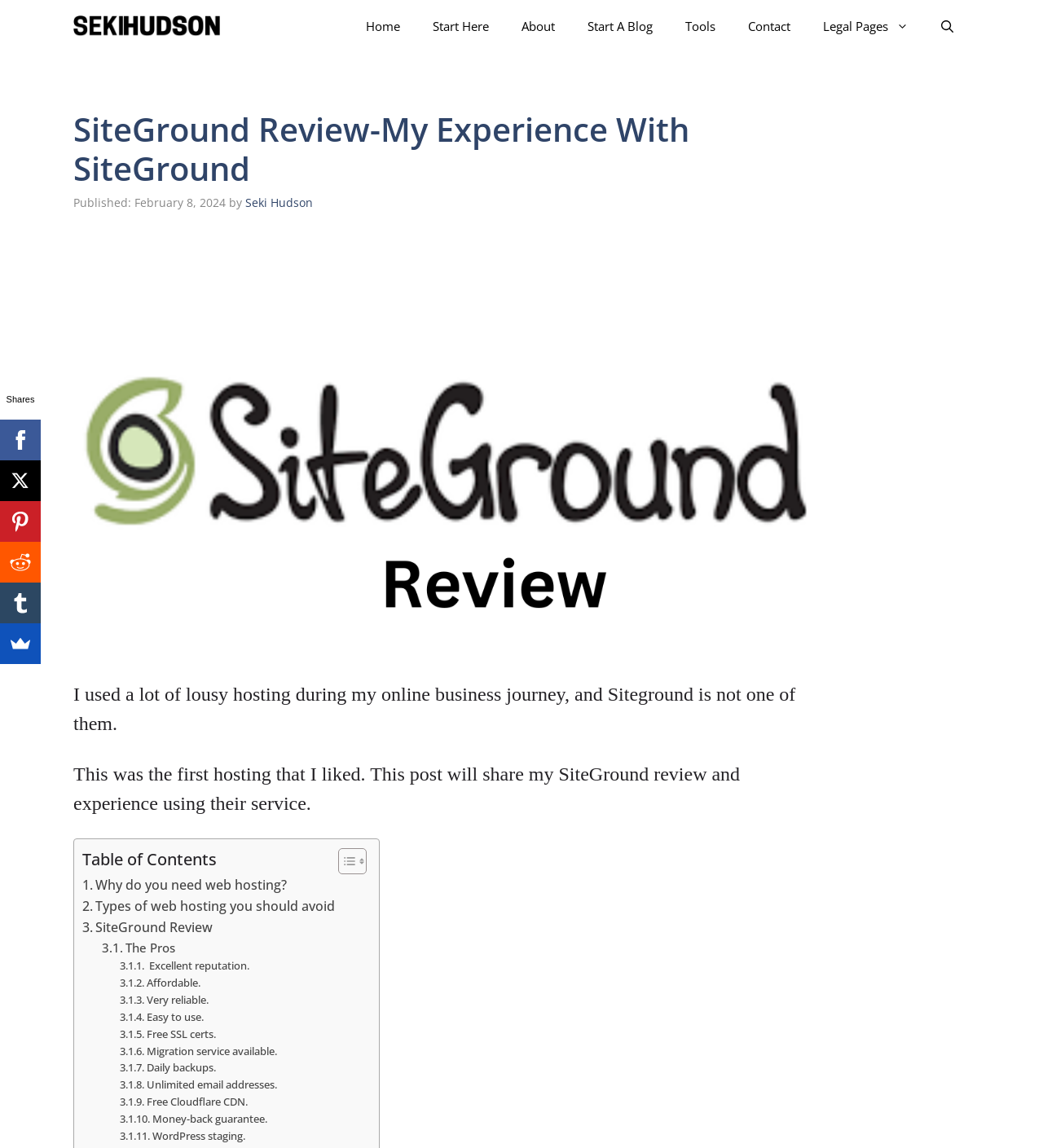Please provide a comprehensive answer to the question based on the screenshot: What is the name of the website?

The website's name can be found in the navigation section at the top of the page, where it says 'sekihudson.com'.